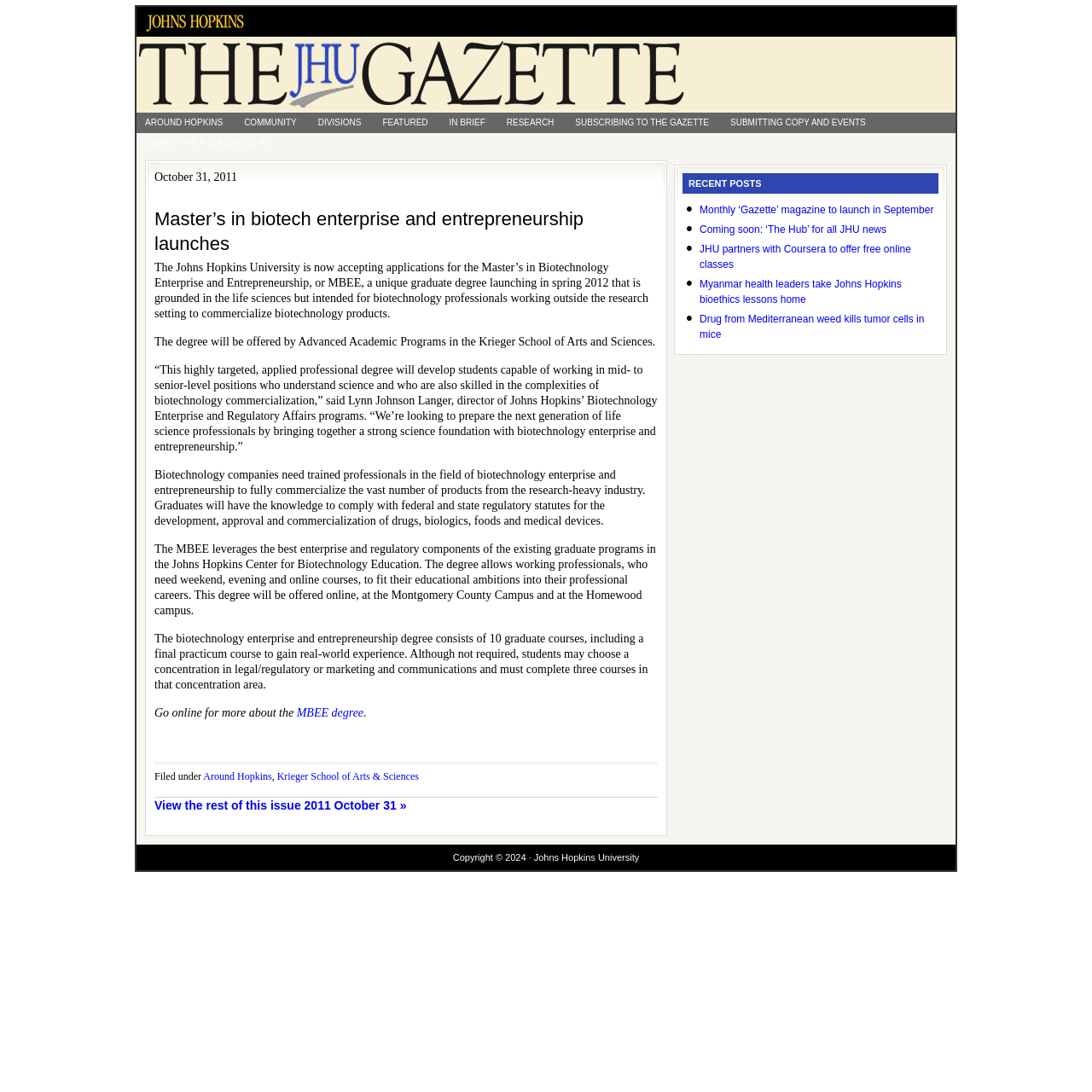Answer the question using only one word or a concise phrase: What is the date of the article?

October 31, 2011